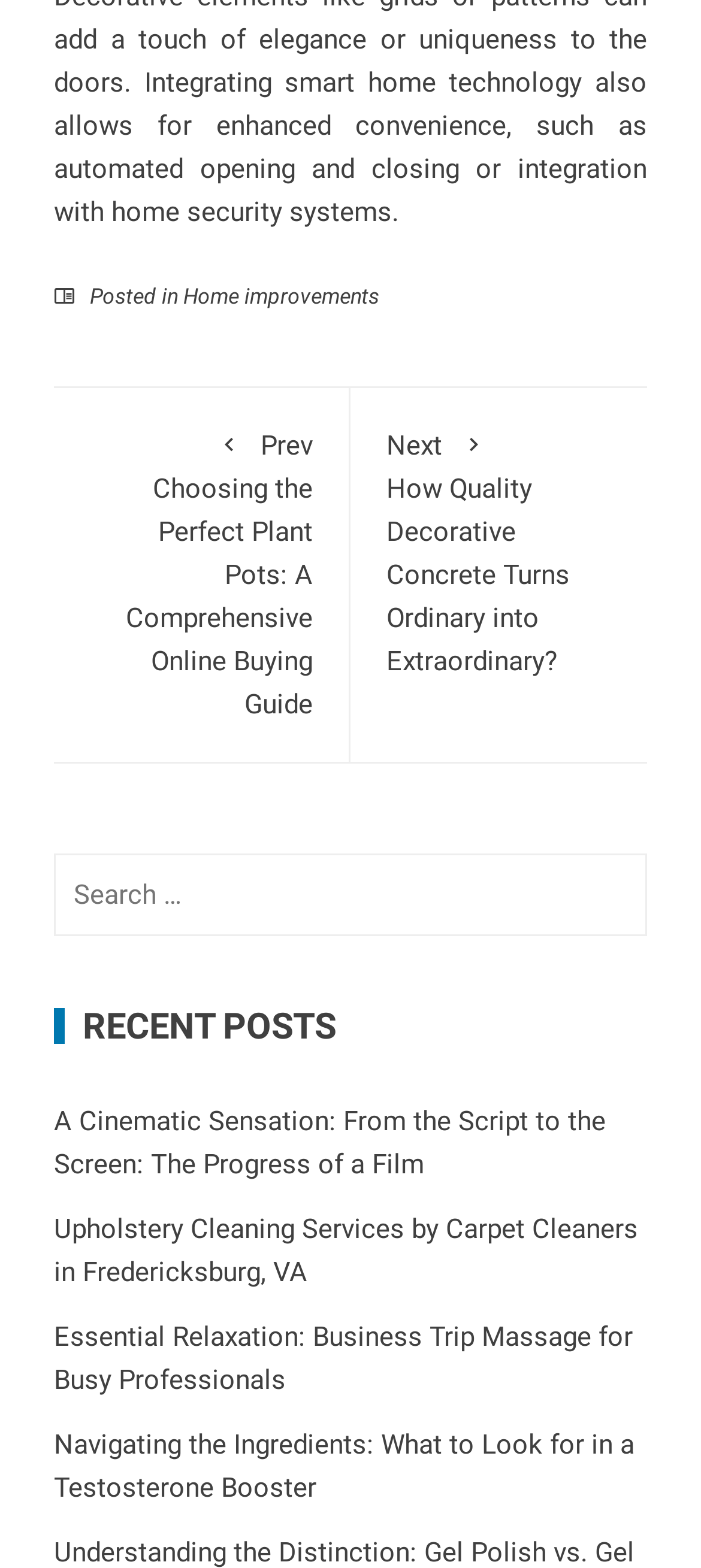From the webpage screenshot, identify the region described by Home improvements. Provide the bounding box coordinates as (top-left x, top-left y, bottom-right x, bottom-right y), with each value being a floating point number between 0 and 1.

[0.262, 0.181, 0.541, 0.197]